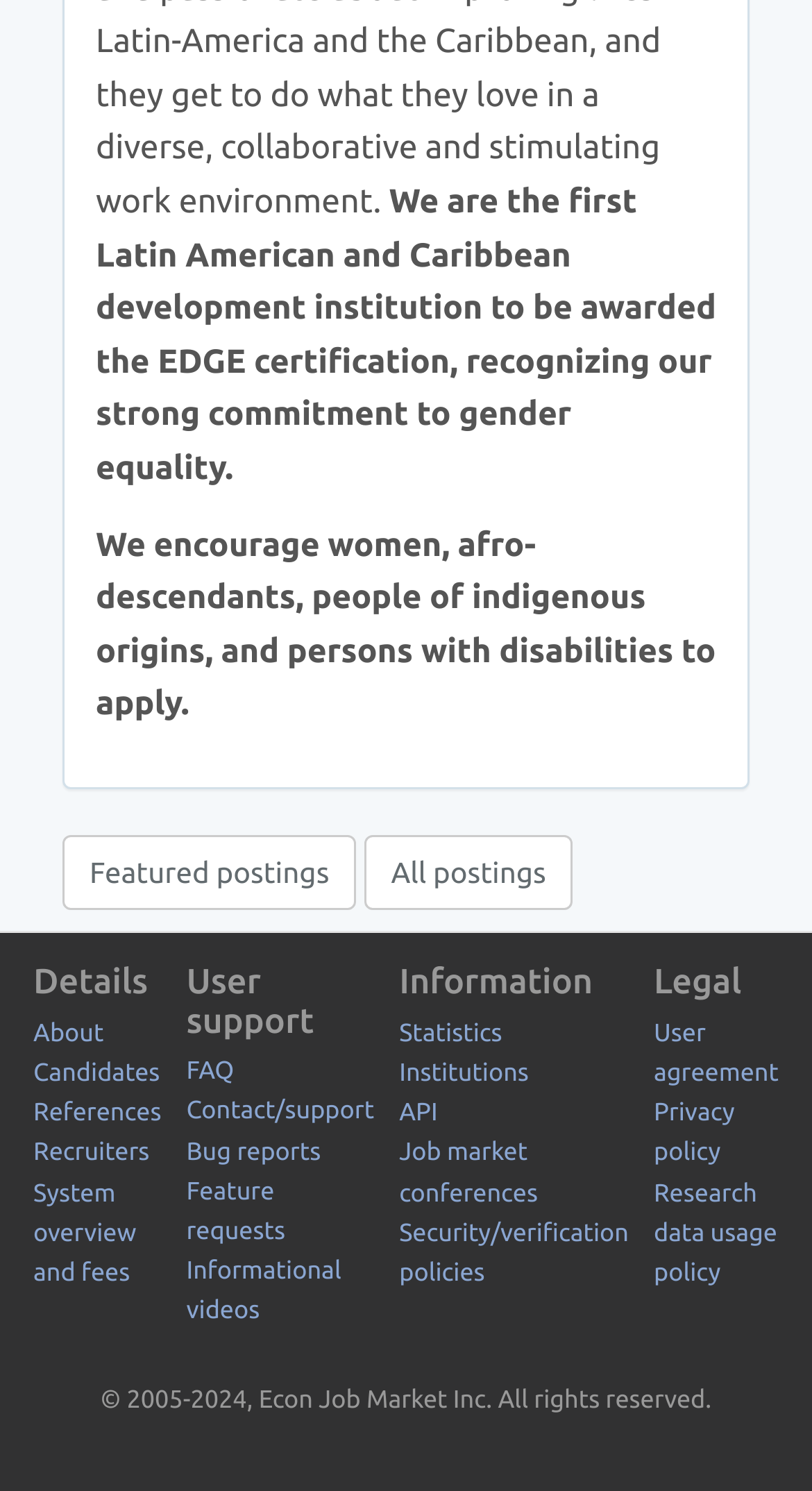Please answer the following question using a single word or phrase: 
What are the two options for job postings?

Featured postings and All postings